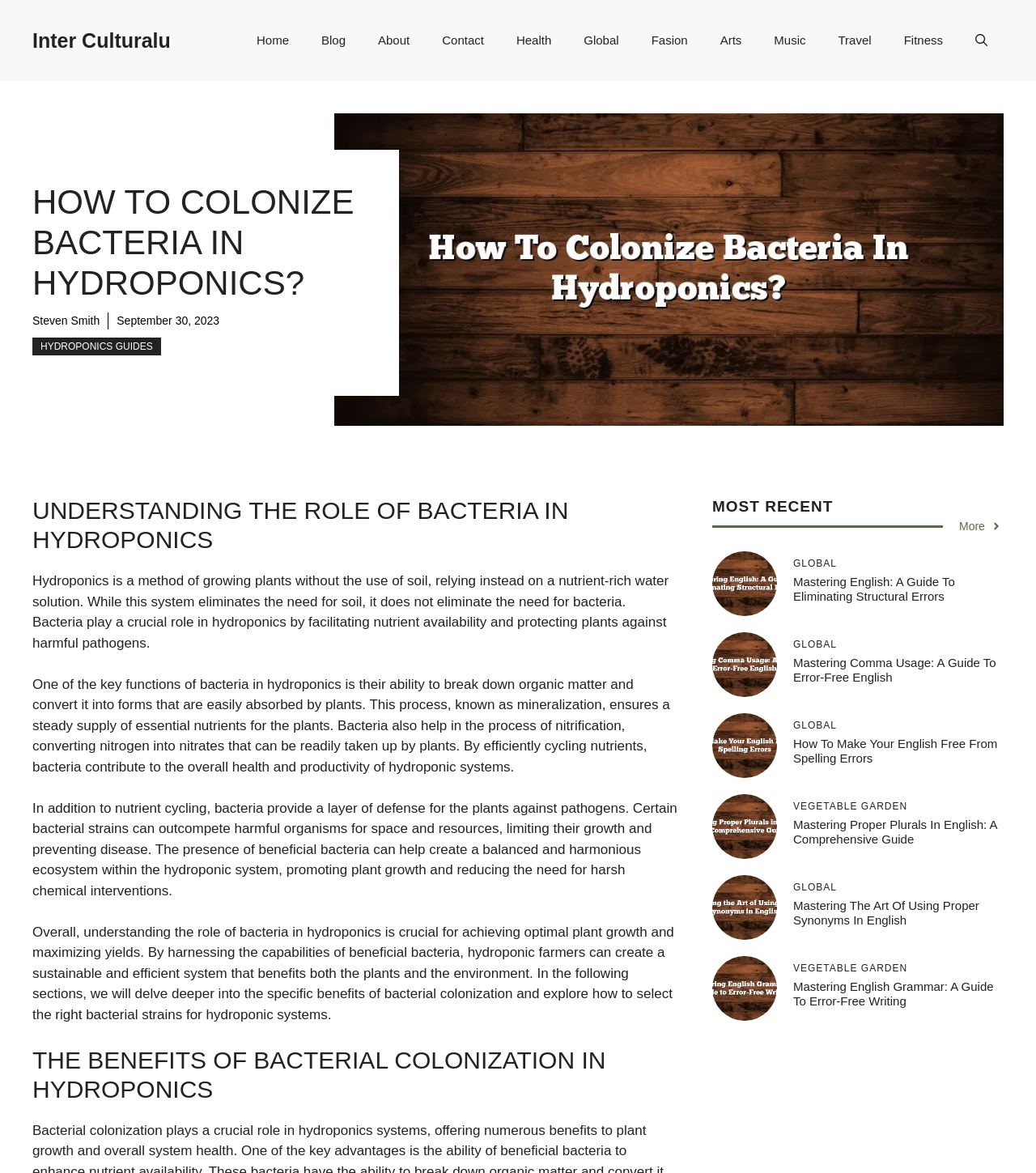Specify the bounding box coordinates of the area to click in order to follow the given instruction: "read the article 'HOW TO COLONIZE BACTERIA IN HYDROPONICS?'."

[0.031, 0.155, 0.354, 0.259]